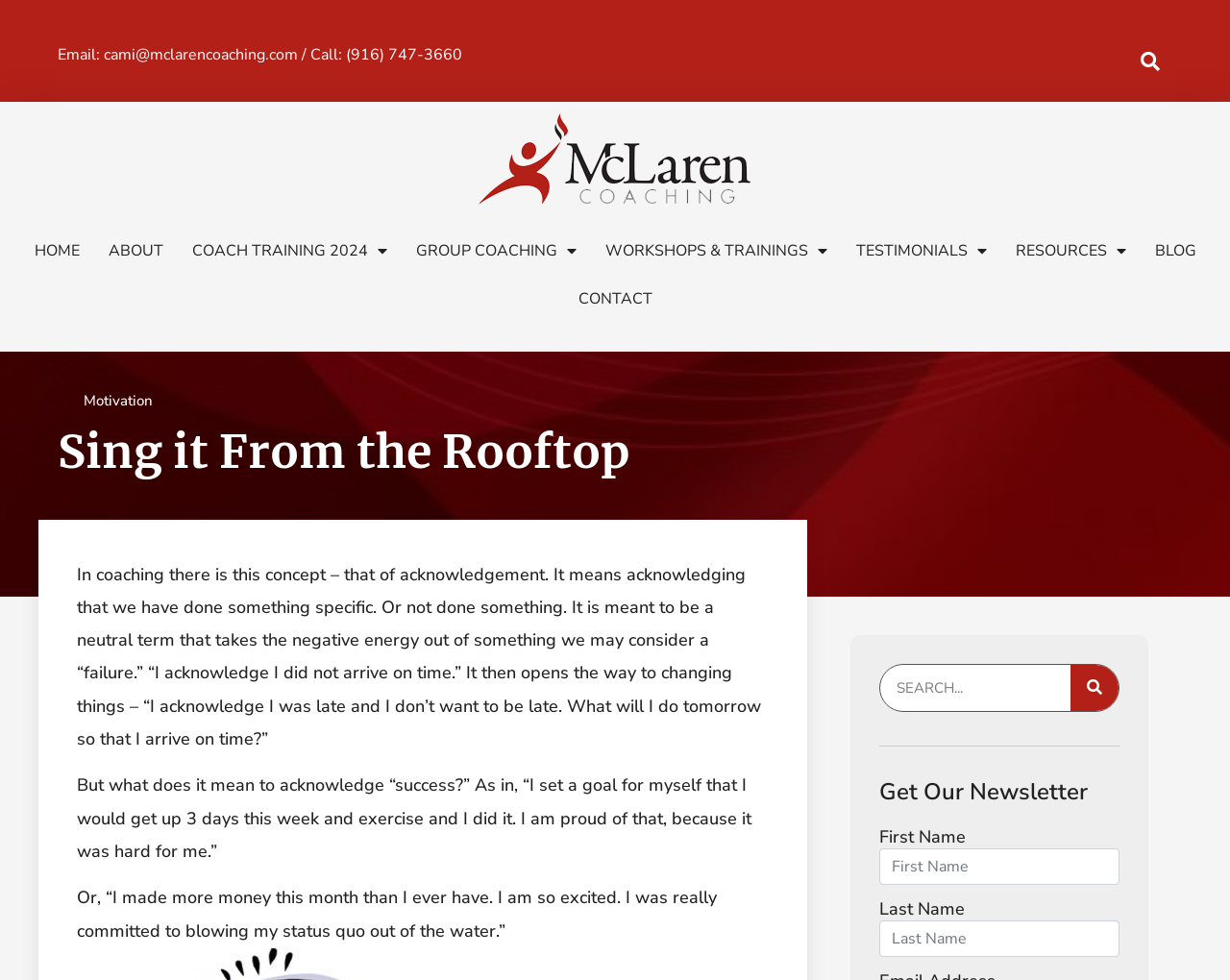What is the topic of the blog post on this webpage?
Answer with a single word or phrase, using the screenshot for reference.

Acknowledgement in coaching